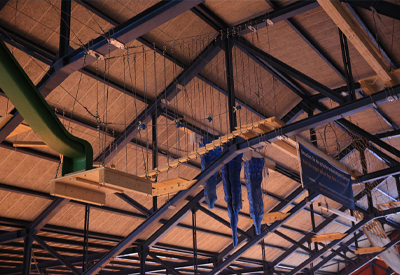Create a vivid and detailed description of the image.

The image showcases the exciting and dynamic environment of an Indoor Rope Park, emphasizing the unique experience it offers in any weather condition. Suspended high above, wooden platforms and ropes form an intricate course for participants, providing opportunities for climbing, swinging, and balancing. Features such as a green slide add an element of playful adventure, while the blue hanging elements suggest various climbing challenges. This park is designed for all ages, making it a perfect destination for families seeking thrilling activities year-round. The innovative design allows guests to enjoy an exhilarating experience, whether during winter's cool indoor settings or the refreshing atmosphere of summer, encapsulating the spirit of adventure that defines this Swiss attraction.